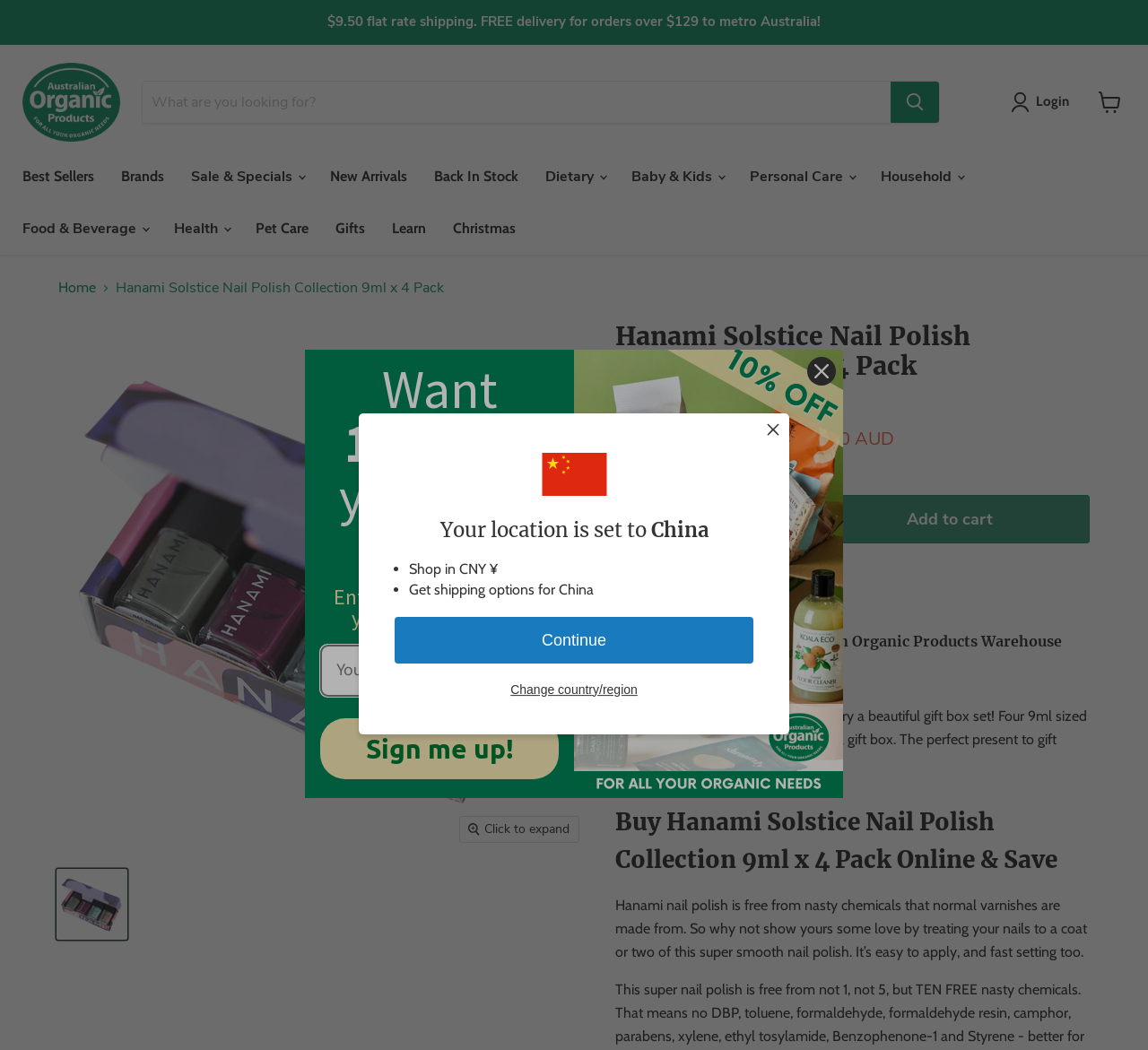Locate the bounding box coordinates of the clickable region necessary to complete the following instruction: "Login". Provide the coordinates in the format of four float numbers between 0 and 1, i.e., [left, top, right, bottom].

[0.88, 0.087, 0.938, 0.108]